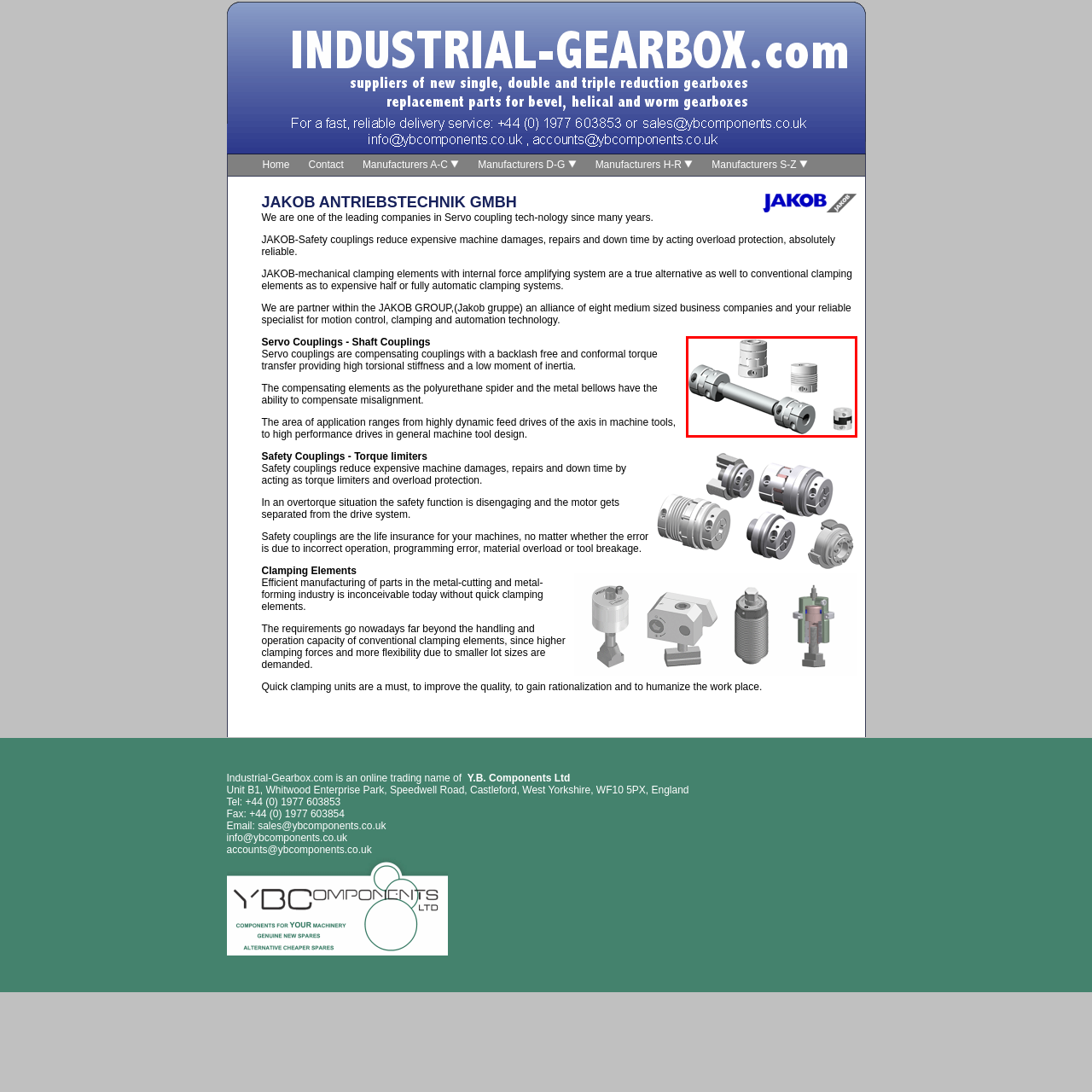Describe in detail what you see in the image highlighted by the red border.

The image features a detailed illustration of servo couplings, which are key components in motion control applications. The visual displays a long coupling shaft at the center, flanked by several types of coupling elements, each designed to facilitate precise torque transfer with minimal backlash. These components are crucial for applications requiring high torsional stiffness and low moment of inertia, making them essential in various industrial settings, especially in machine tools. The image conveys the technological sophistication of servo coupling systems, highlighting their role in enhancing performance and reliability in advanced engineering solutions.